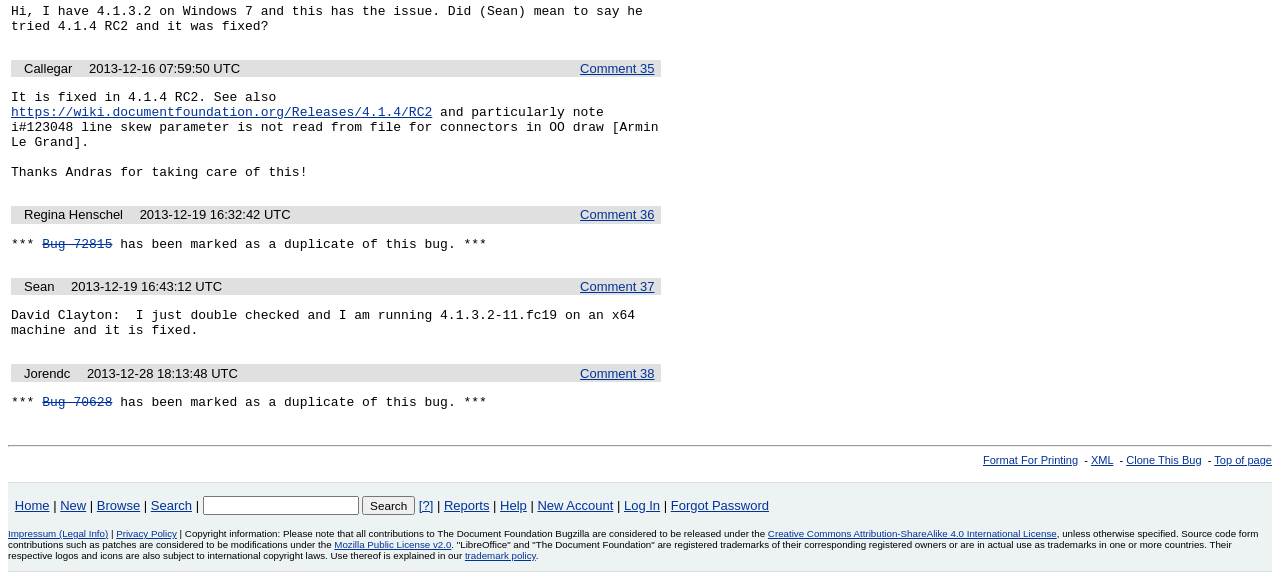What is the license under which contributions to this bugzilla are considered to be released?
Answer the question in a detailed and comprehensive manner.

I read the copyright information at the bottom of the page and found that contributions to this bugzilla are considered to be released under the Creative Commons Attribution-ShareAlike 4.0 International License.